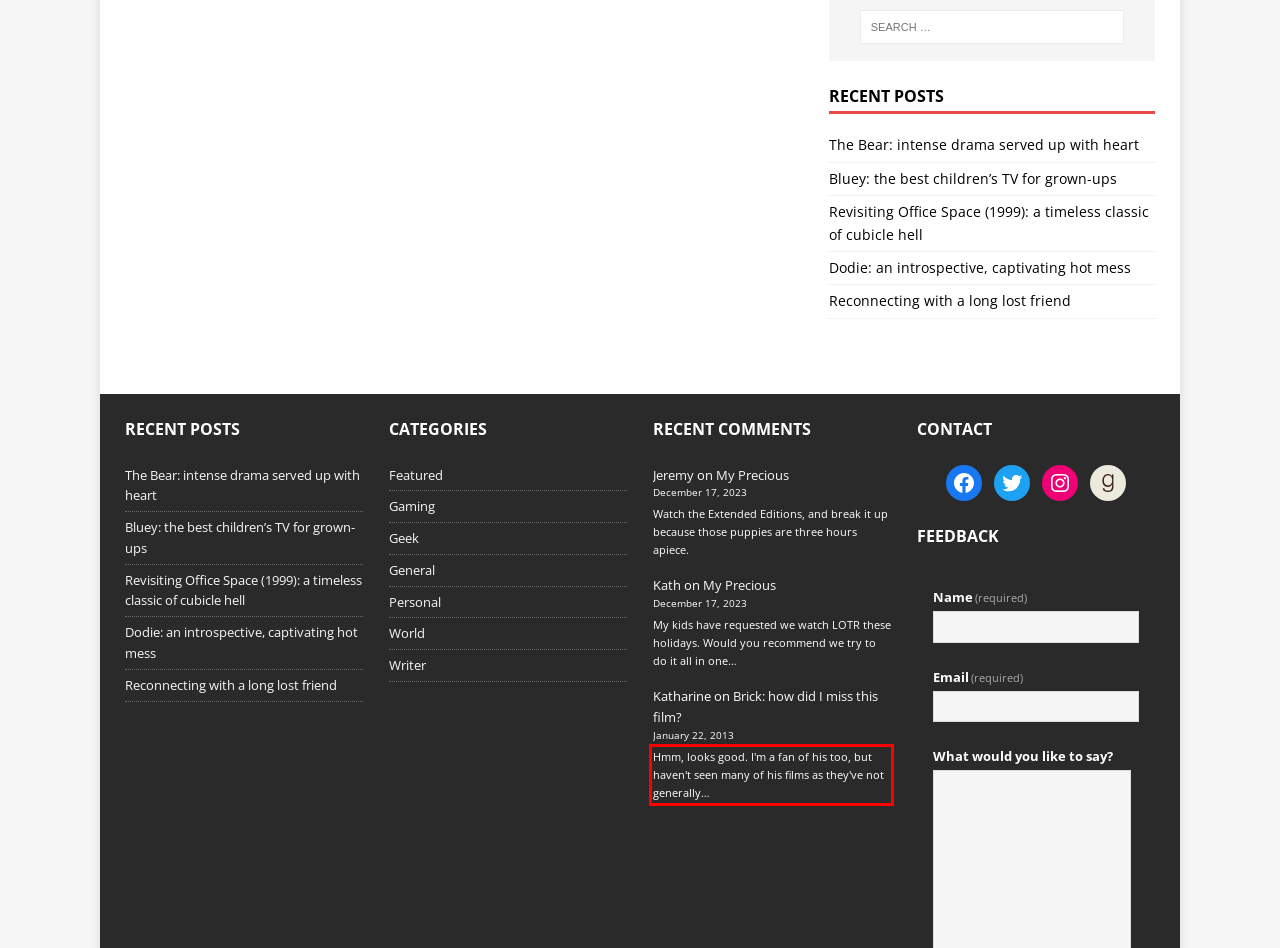Please extract the text content from the UI element enclosed by the red rectangle in the screenshot.

Hmm, looks good. I'm a fan of his too, but haven't seen many of his films as they've not generally…